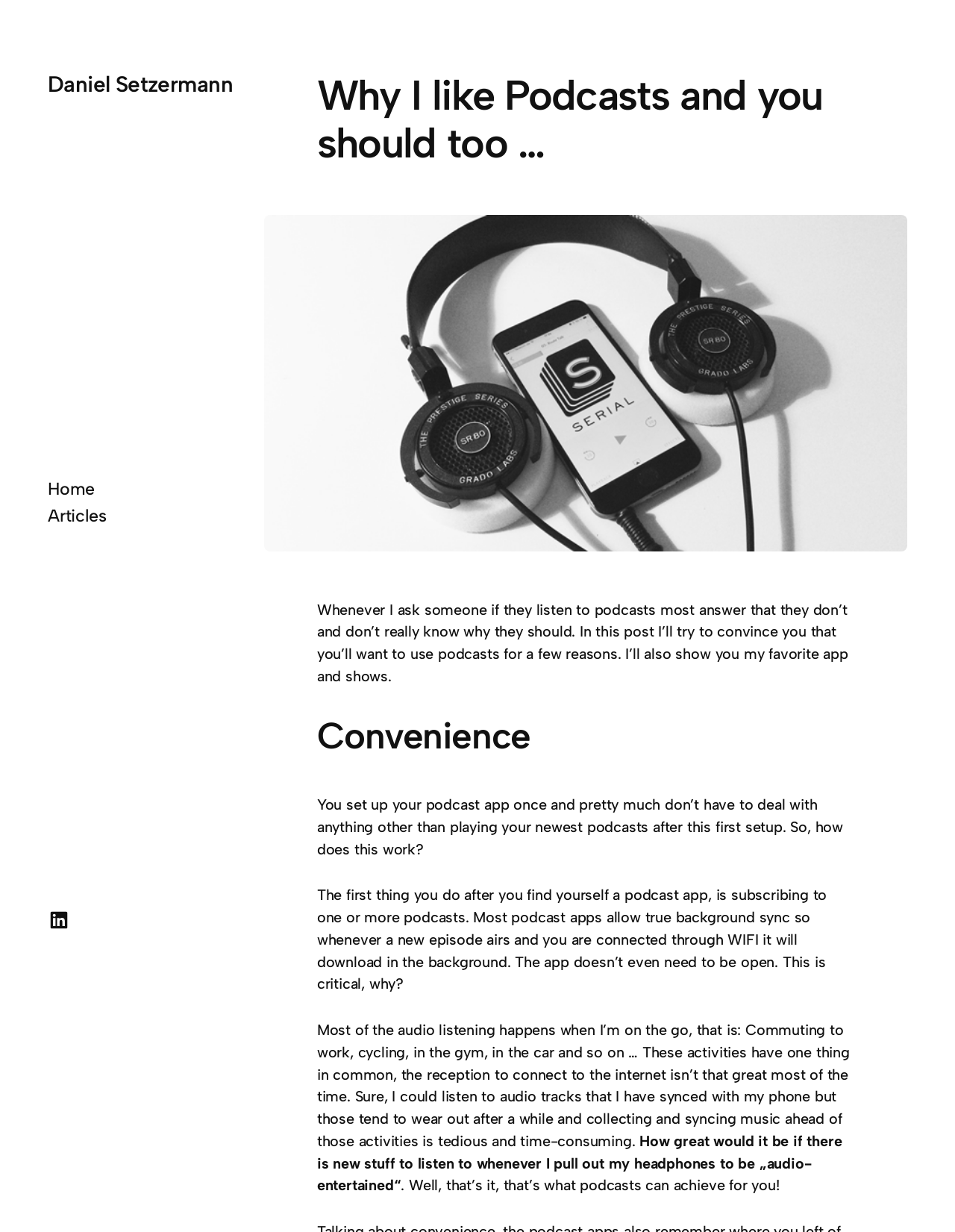Illustrate the webpage with a detailed description.

The webpage is a blog post titled "Why I like Podcasts and you should too …" by Daniel Setzermann. At the top left, there is a complementary section with the author's name "Daniel Setzermann" as a heading and a link. Next to it, there is a navigation menu with links to "Home" and "Articles". On the top right, there is a link to the author's LinkedIn profile.

Below the navigation menu, there is a large heading with the title of the blog post. To the left of the heading, there is a figure containing an image related to podcasts. The image takes up a significant portion of the page.

The main content of the blog post starts below the image. The author explains that they will convince readers to start listening to podcasts, citing convenience as one of the reasons. The text is divided into sections, each with a heading. The first section, "Convenience", describes how podcast apps work, allowing users to set up their app once and then automatically download new episodes in the background.

The subsequent sections elaborate on the benefits of podcasts, such as being able to listen to new content while on the go, without having to manually sync music or audio tracks. The text is written in a conversational tone, with the author sharing their personal experience and thoughts on why podcasts are useful. The blog post concludes with a statement on the benefits of podcasts, encouraging readers to start listening.